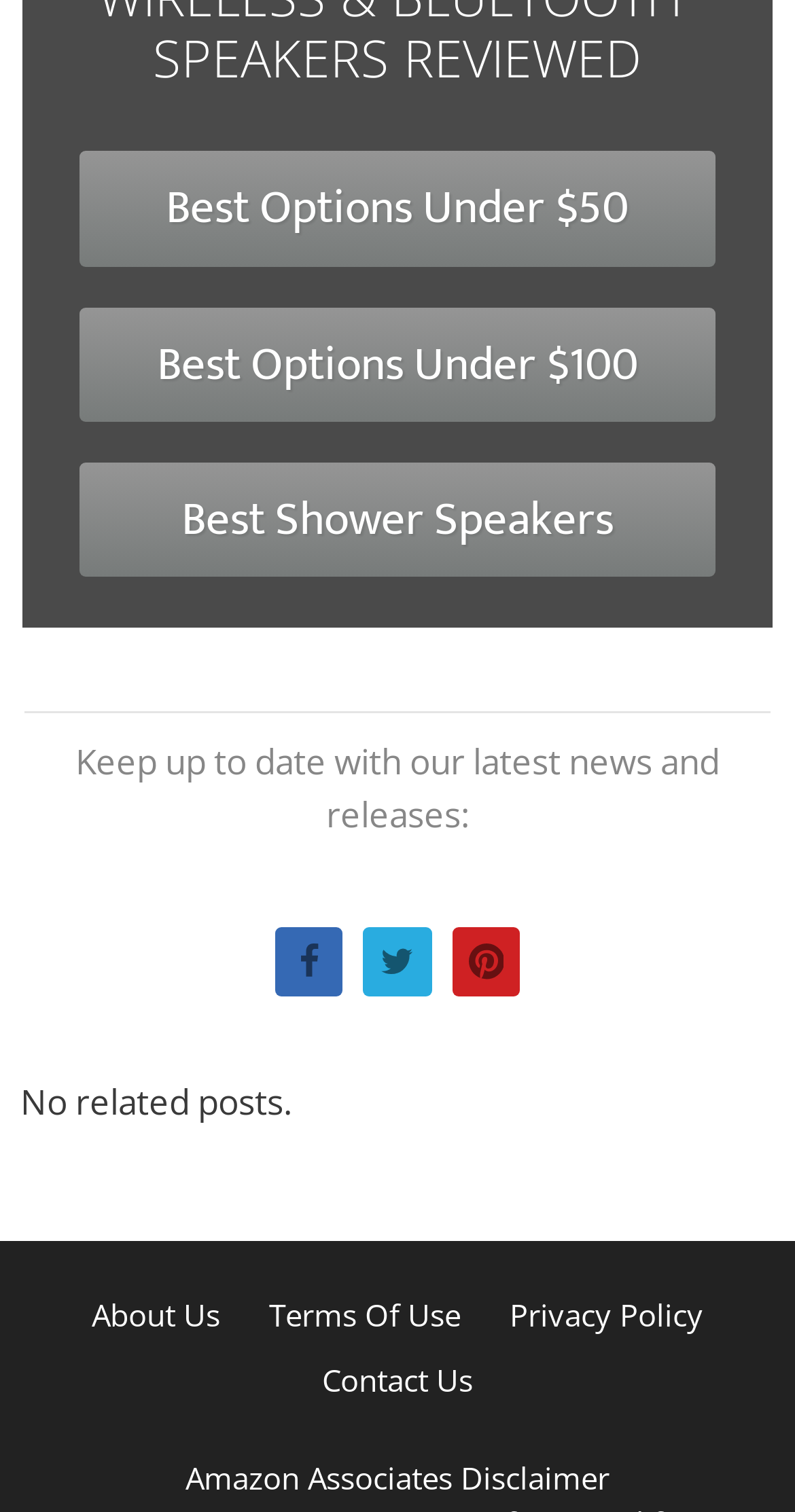Please answer the following question using a single word or phrase: 
What is the disclaimer at the bottom of the webpage?

Amazon Associates Disclaimer